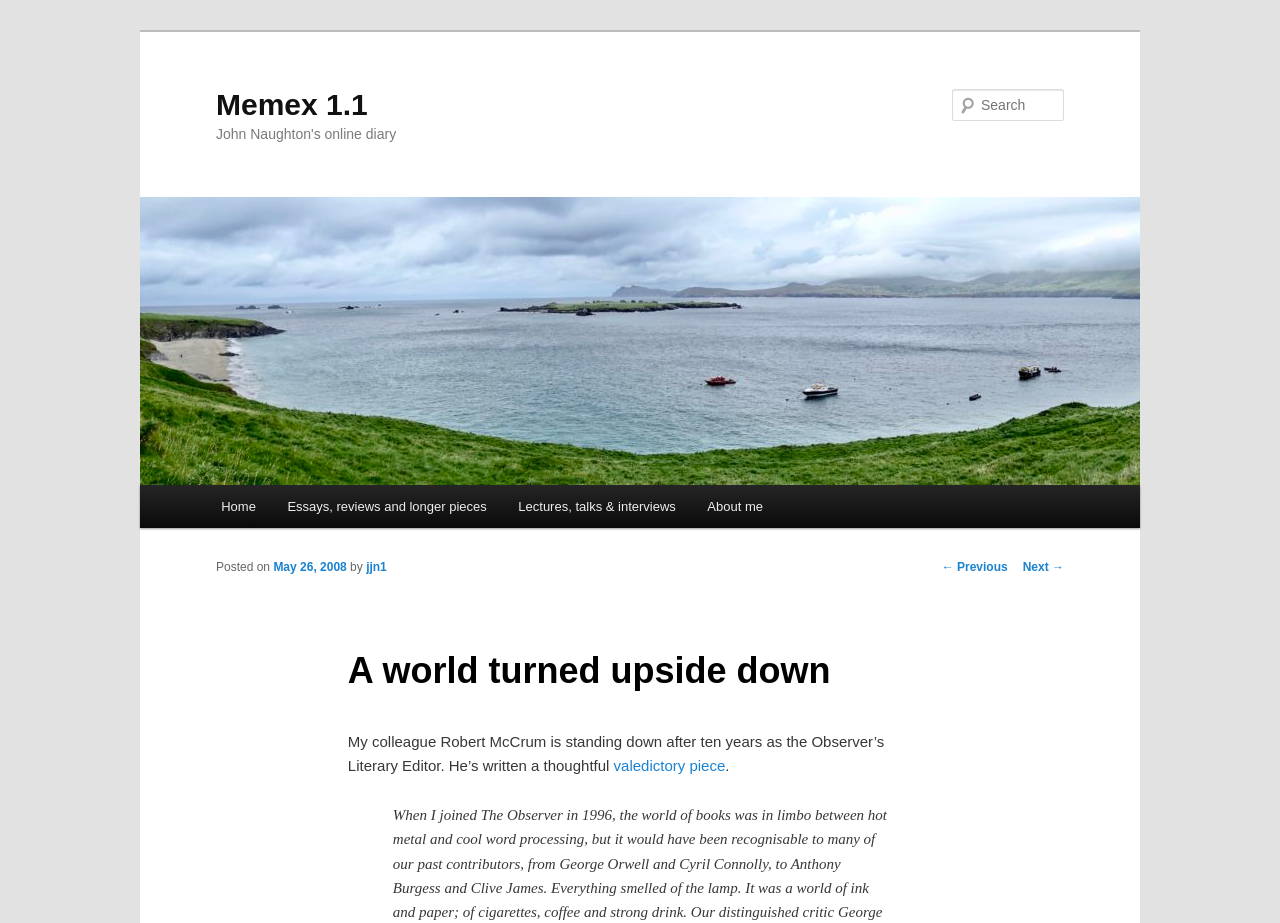Please find the bounding box coordinates of the section that needs to be clicked to achieve this instruction: "Search for something".

[0.744, 0.096, 0.831, 0.131]